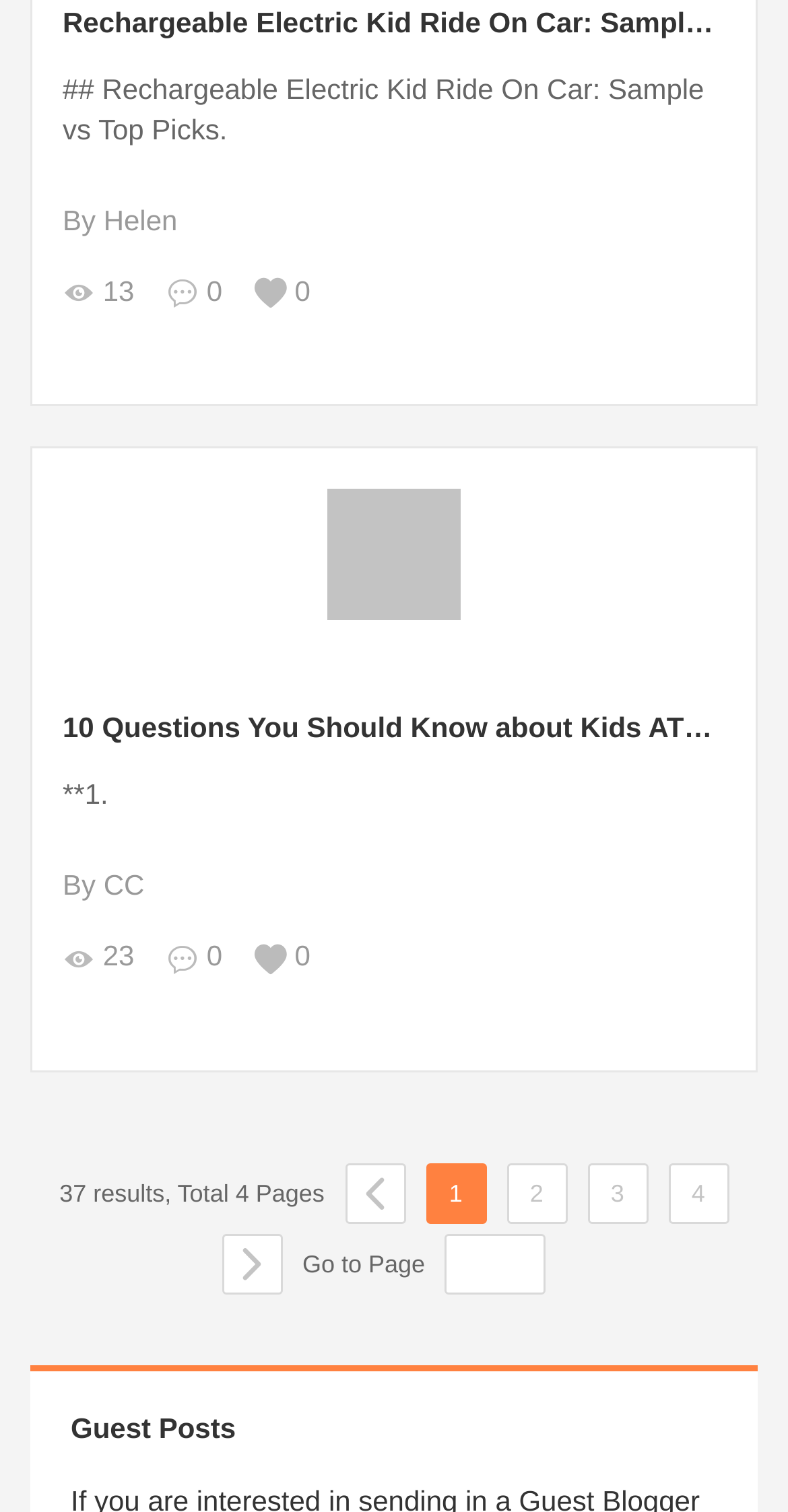What is the author of the first article?
Provide a thorough and detailed answer to the question.

I found the answer by looking at the link element with the text 'By Helen' which is located near the top of the page and appears to be the author of the first article.